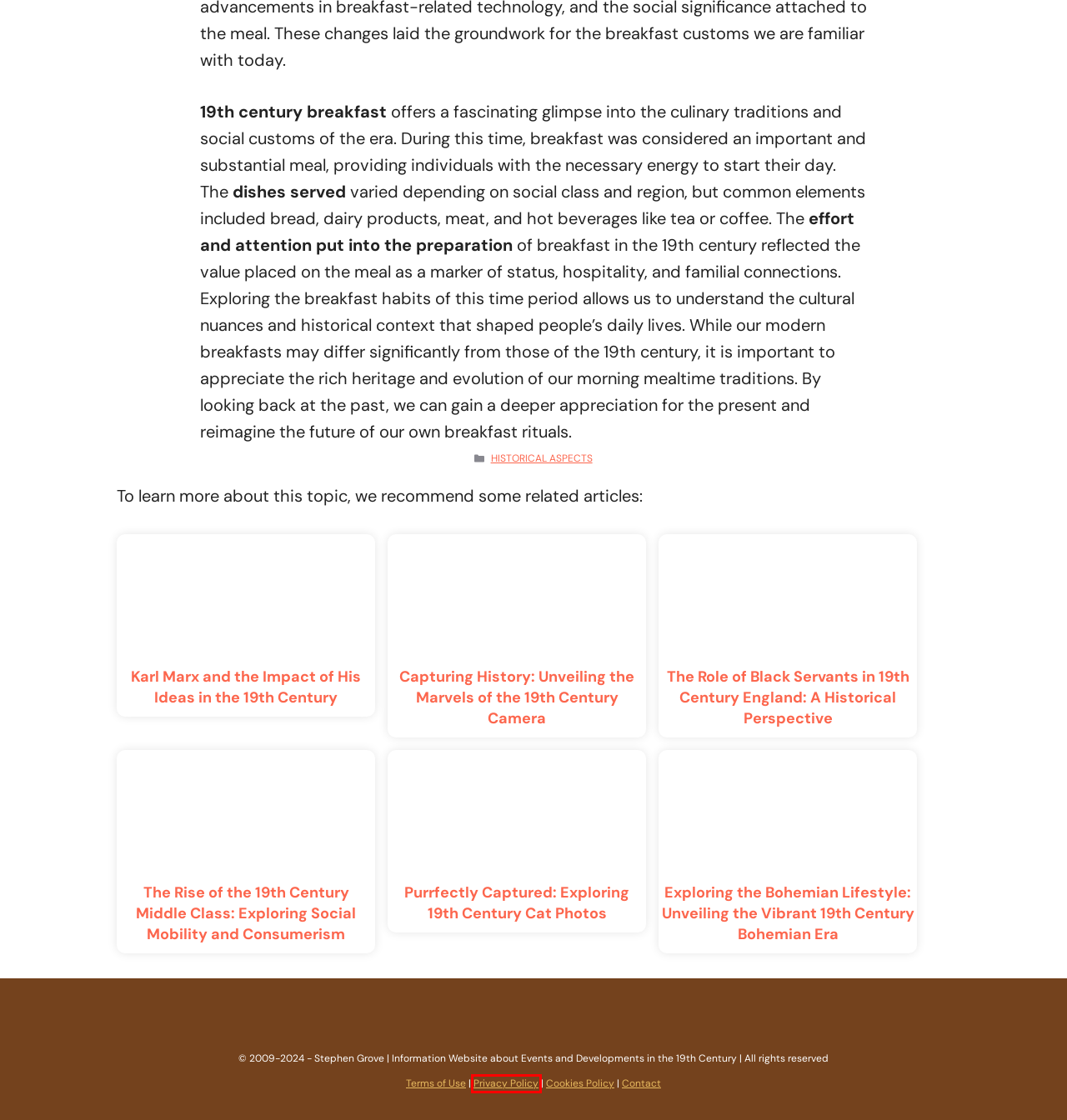A screenshot of a webpage is given with a red bounding box around a UI element. Choose the description that best matches the new webpage shown after clicking the element within the red bounding box. Here are the candidates:
A. 19th Century CAT PHOTOS - PURRFECTLY Captured!
B. About - 19th Century
C. Terms of Use - 19th Century
D. Black Servants ROLE: 19th Century England EXPOSED
E. EXPLORE Bohemian Lifestyle: 19th Century SECRETS
F. KARL MARX Impact - 19th Century REVOLUTION
G. Privacy Policy - 19th Century
H. 19th Century Middle Class: SOCIAL CHANGE Unveiled

G